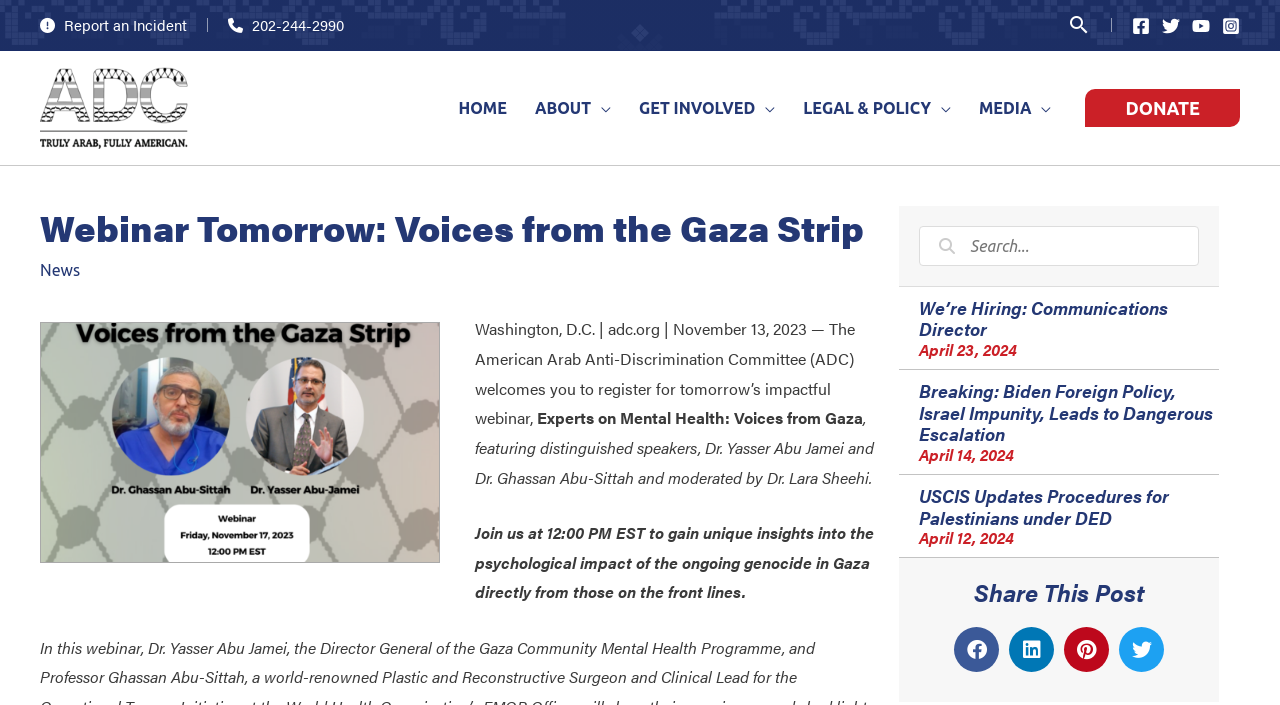Find and generate the main title of the webpage.

Webinar Tomorrow: Voices from the Gaza Strip